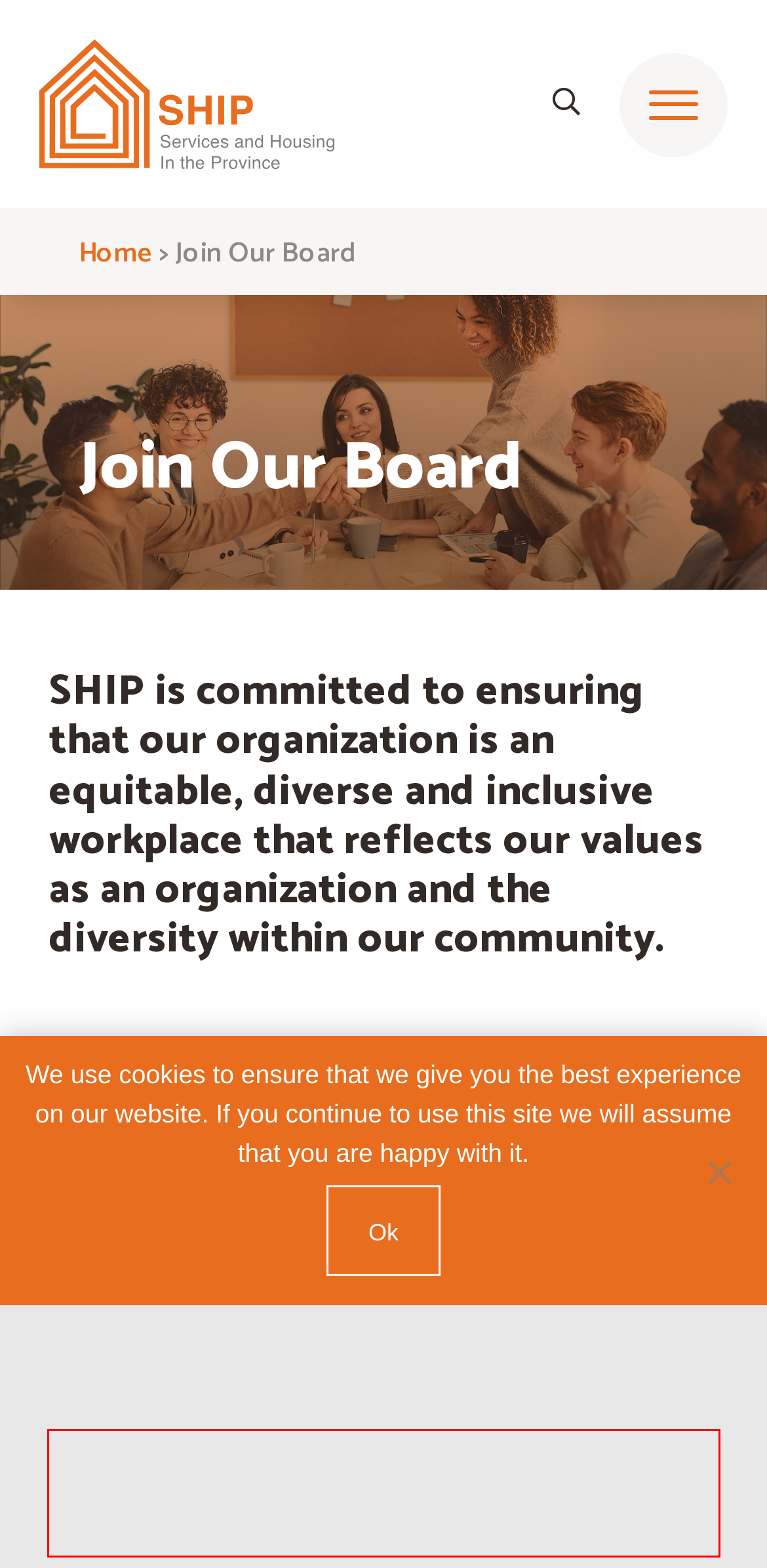Analyze the webpage screenshot and use OCR to recognize the text content in the red bounding box.

SHIP is looking for Governance Leaders to join a progressive growing organization and who want to make a difference in their community.